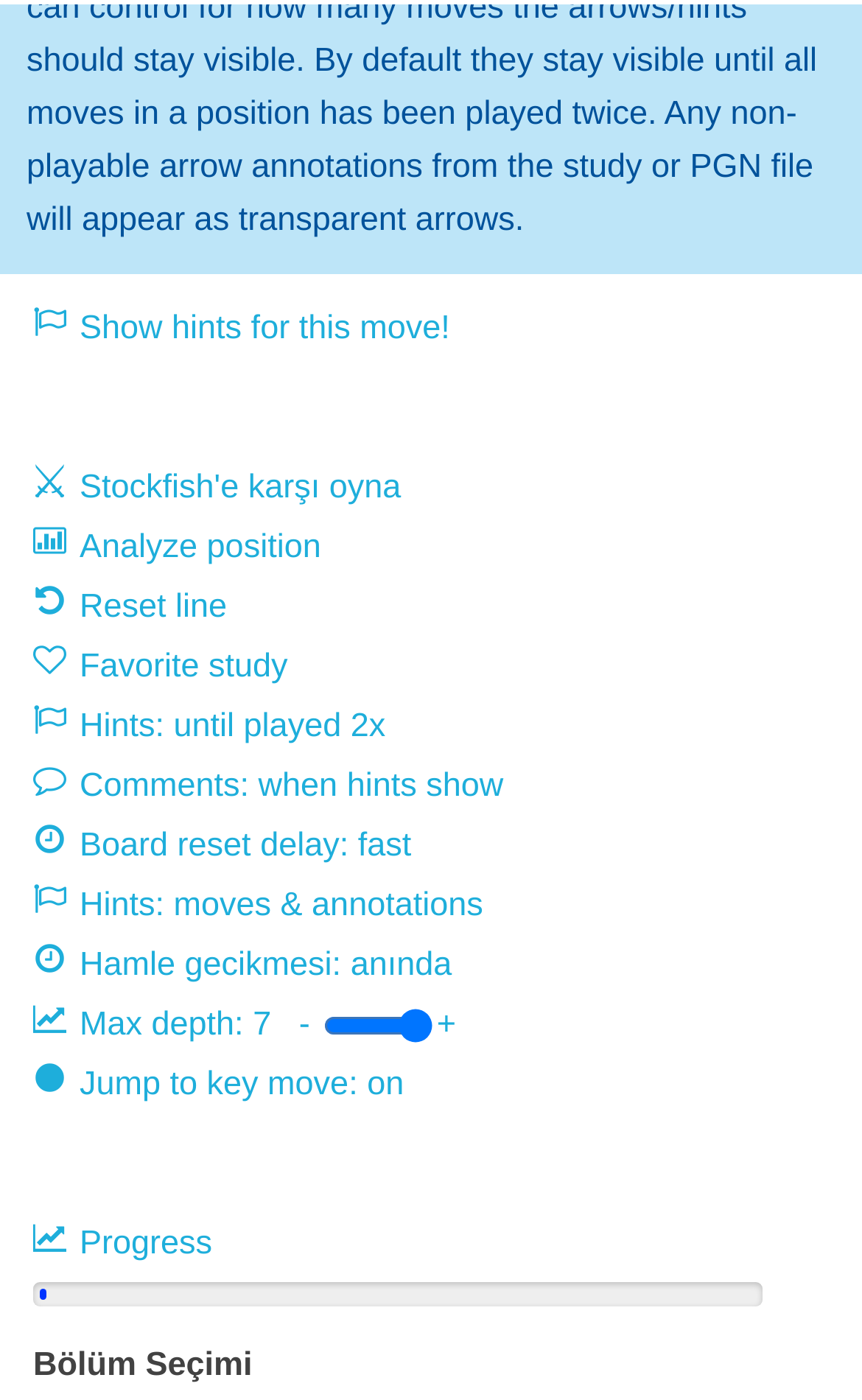Locate the bounding box coordinates of the clickable region necessary to complete the following instruction: "Click the 'Show hints for this move!' button". Provide the coordinates in the format of four float numbers between 0 and 1, i.e., [left, top, right, bottom].

[0.038, 0.176, 0.962, 0.278]